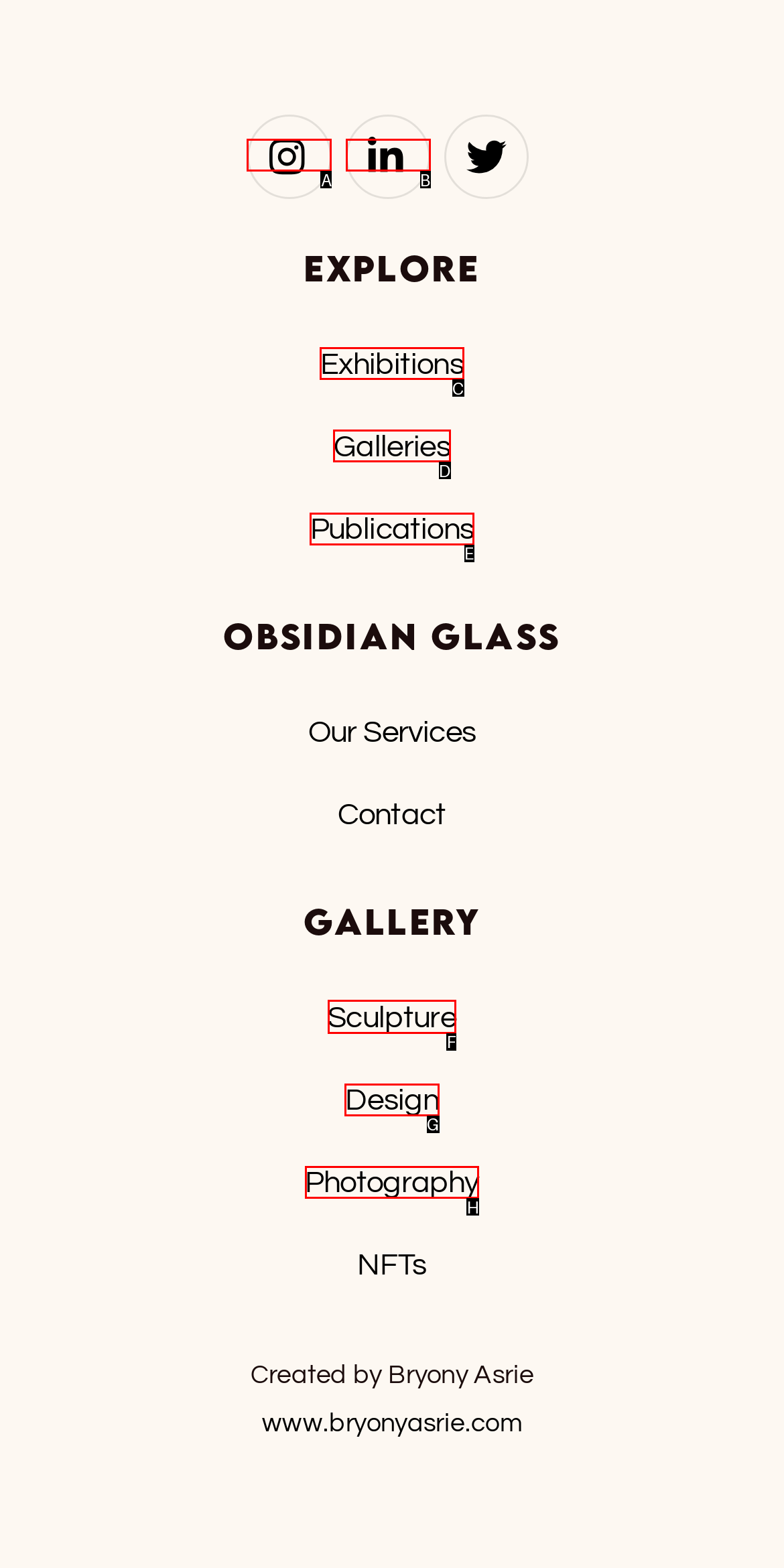Choose the HTML element that needs to be clicked for the given task: Check out Sculpture Gallery Respond by giving the letter of the chosen option.

F